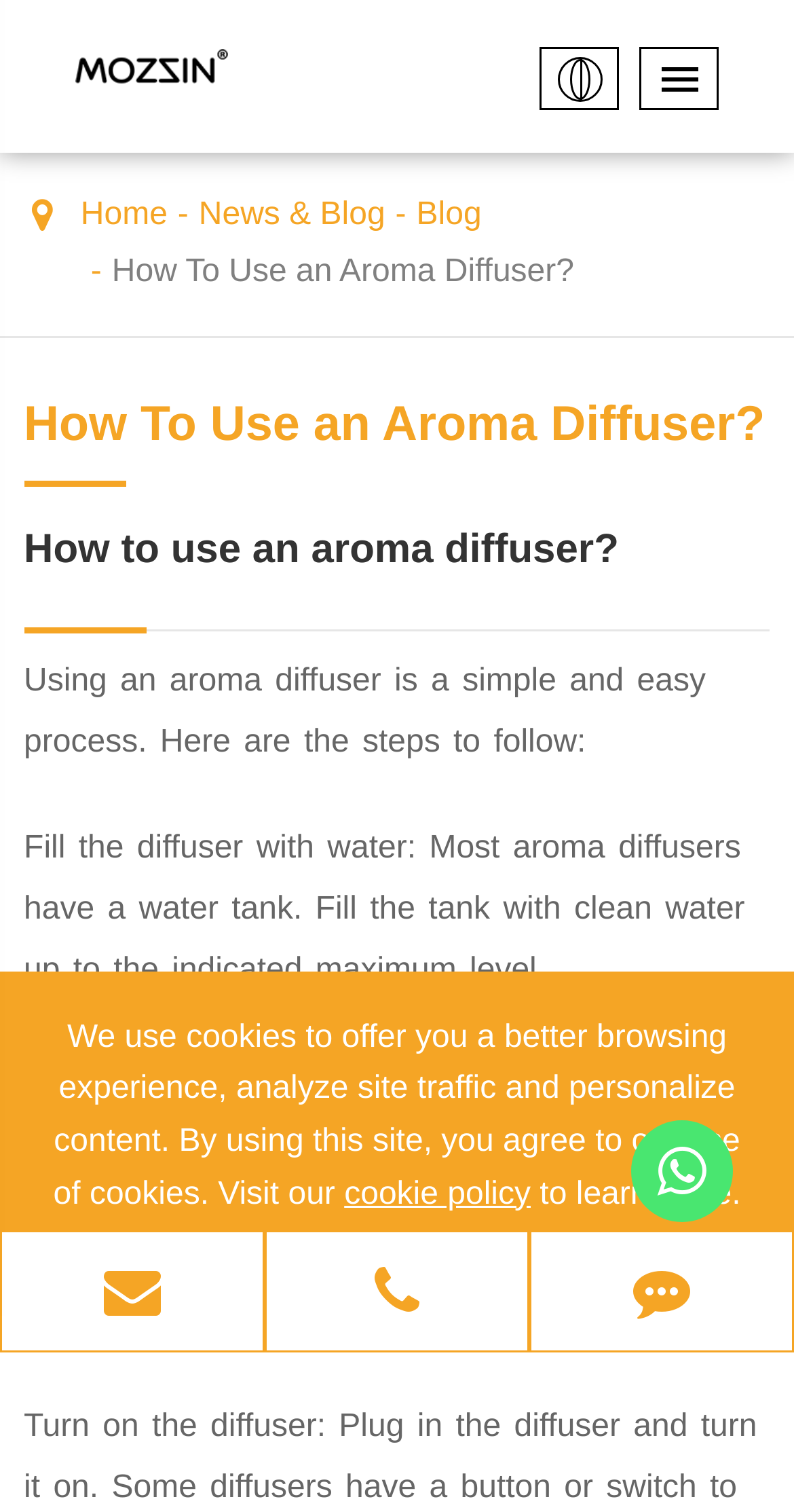What is the first step to use an aroma diffuser?
Please answer the question as detailed as possible.

The first step to use an aroma diffuser is to fill the diffuser with water, as stated in the instructions on the webpage. This is mentioned in the second paragraph of the webpage.